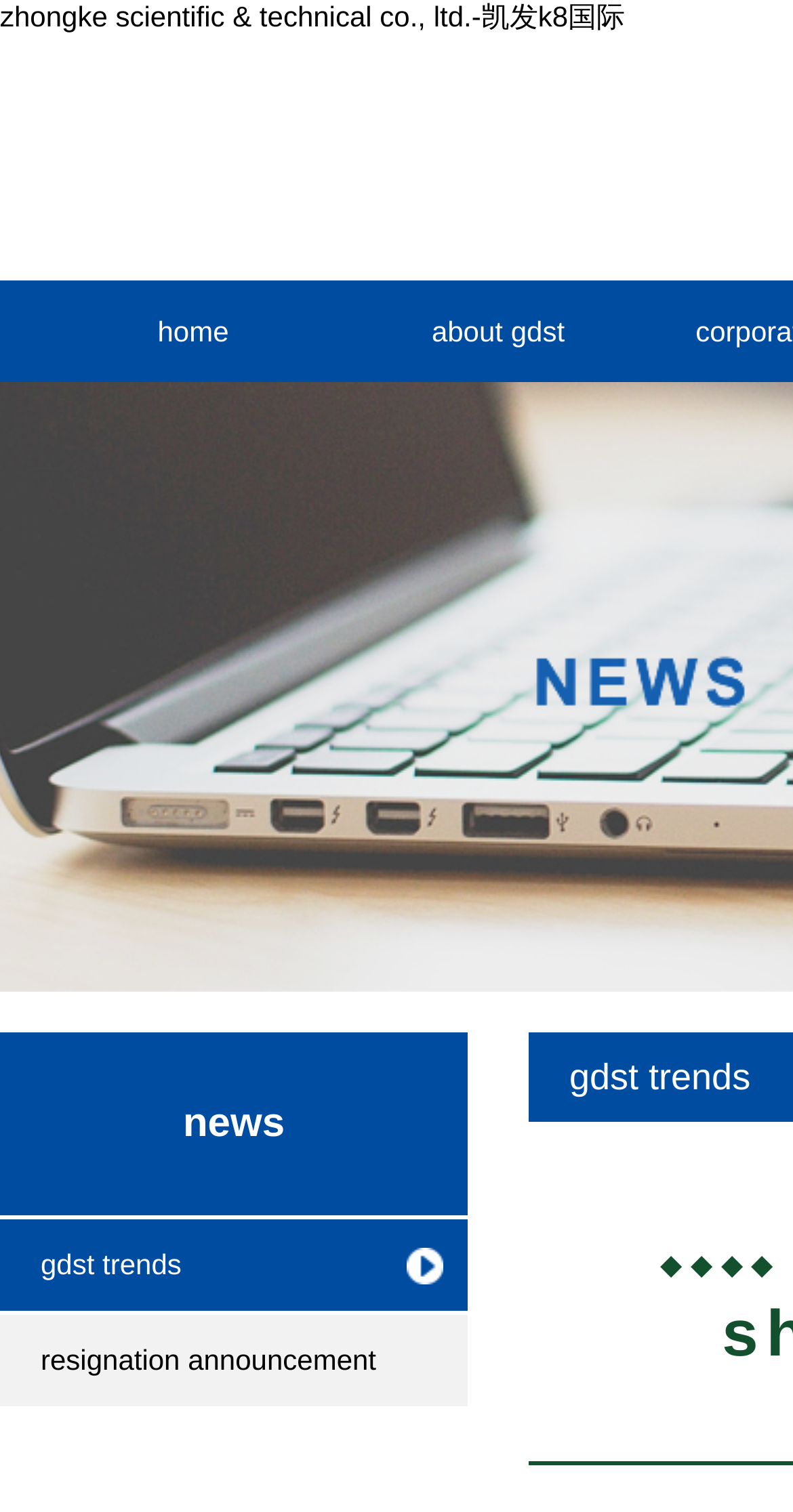Summarize the webpage with intricate details.

The webpage is about Zhongke Scientific & Technical Co., Ltd. At the top, there is a heading with the company name. Below the heading, there is a row of links, including "Home", "About GDST", "Company Profile", "Corporate Culture", "Development", "Organization", and "Partners", which are aligned horizontally and take up a significant portion of the page width.

On the left side of the page, there is a section with two links, "Gdst Trends" and "Resignation Announcement", which are stacked vertically. Above these links, there is a label "News".

At the bottom right corner of the page, there is a static text "◆ ◆ ◆ ◆" which appears to be a decorative element.

Overall, the webpage seems to be a company profile or homepage, providing links to various sections about the company, its news, and other related information.